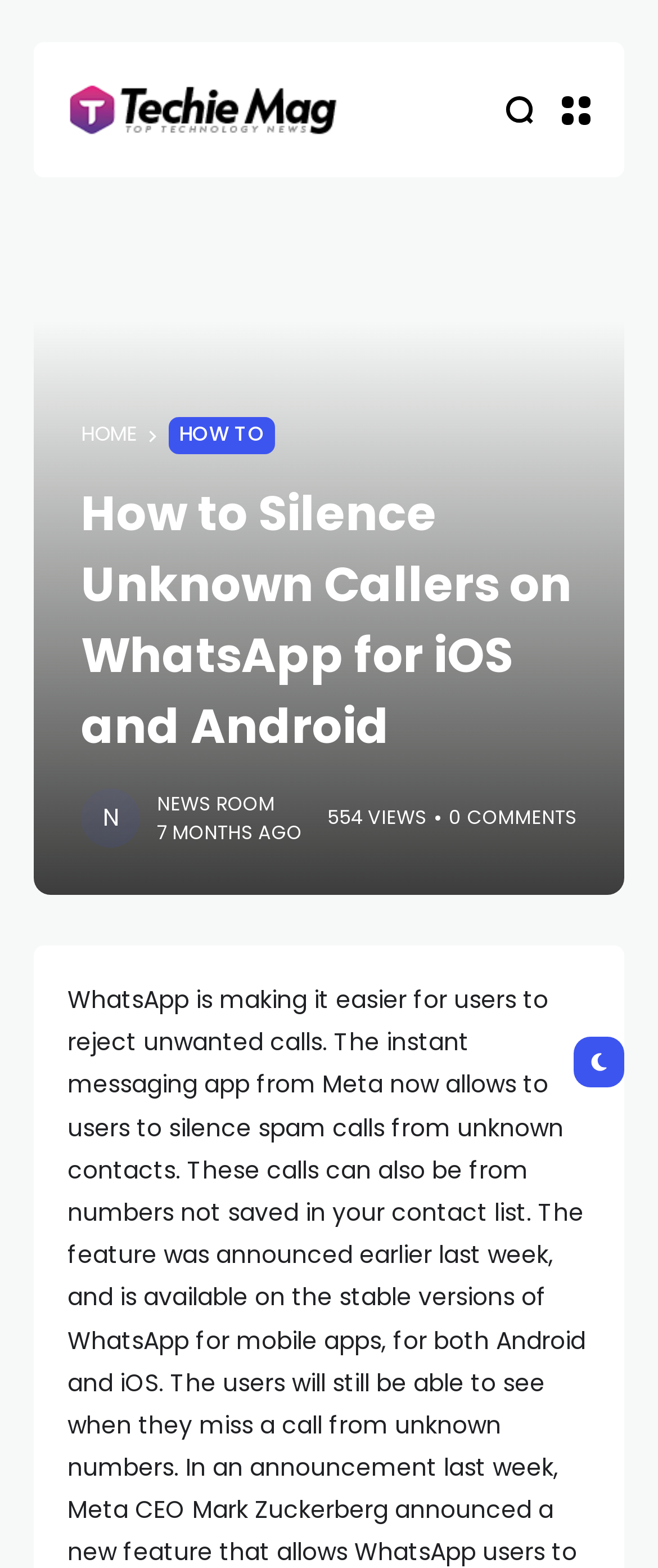Give the bounding box coordinates for the element described as: "0 Comments".

[0.682, 0.513, 0.877, 0.531]